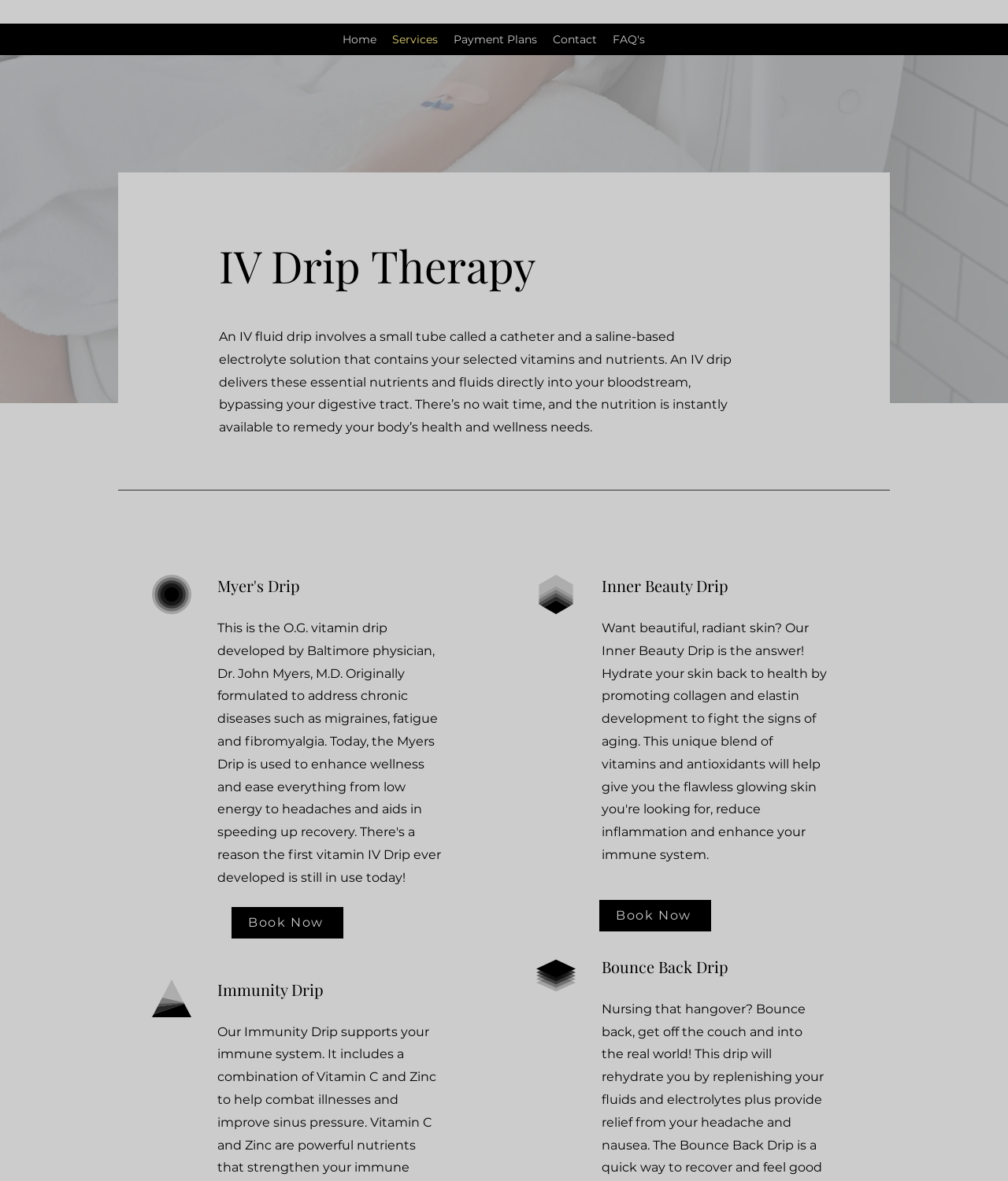Identify and provide the main heading of the webpage.

IV Drip Therapy